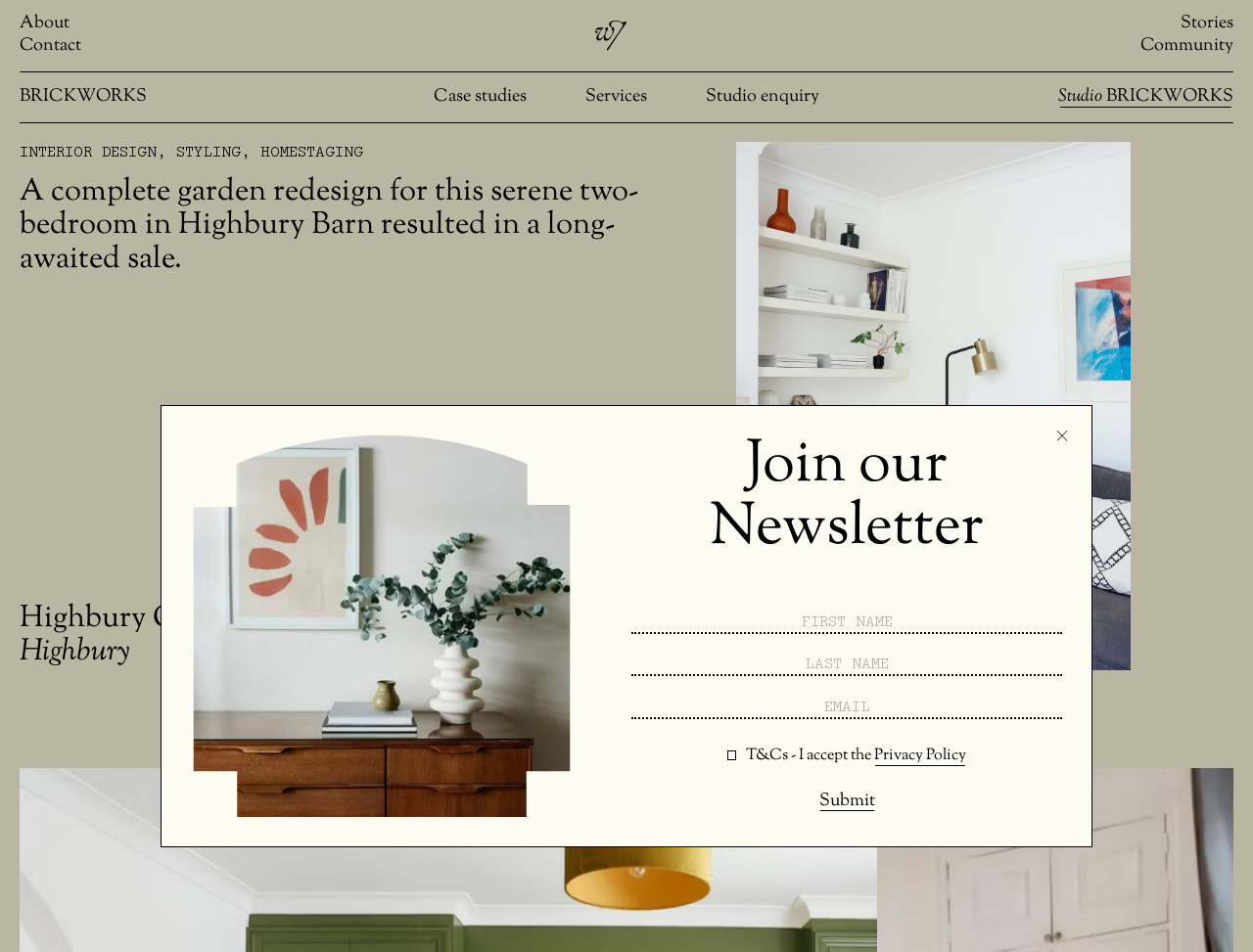Please find the bounding box coordinates of the section that needs to be clicked to achieve this instruction: "Enter first name".

[0.504, 0.64, 0.848, 0.666]